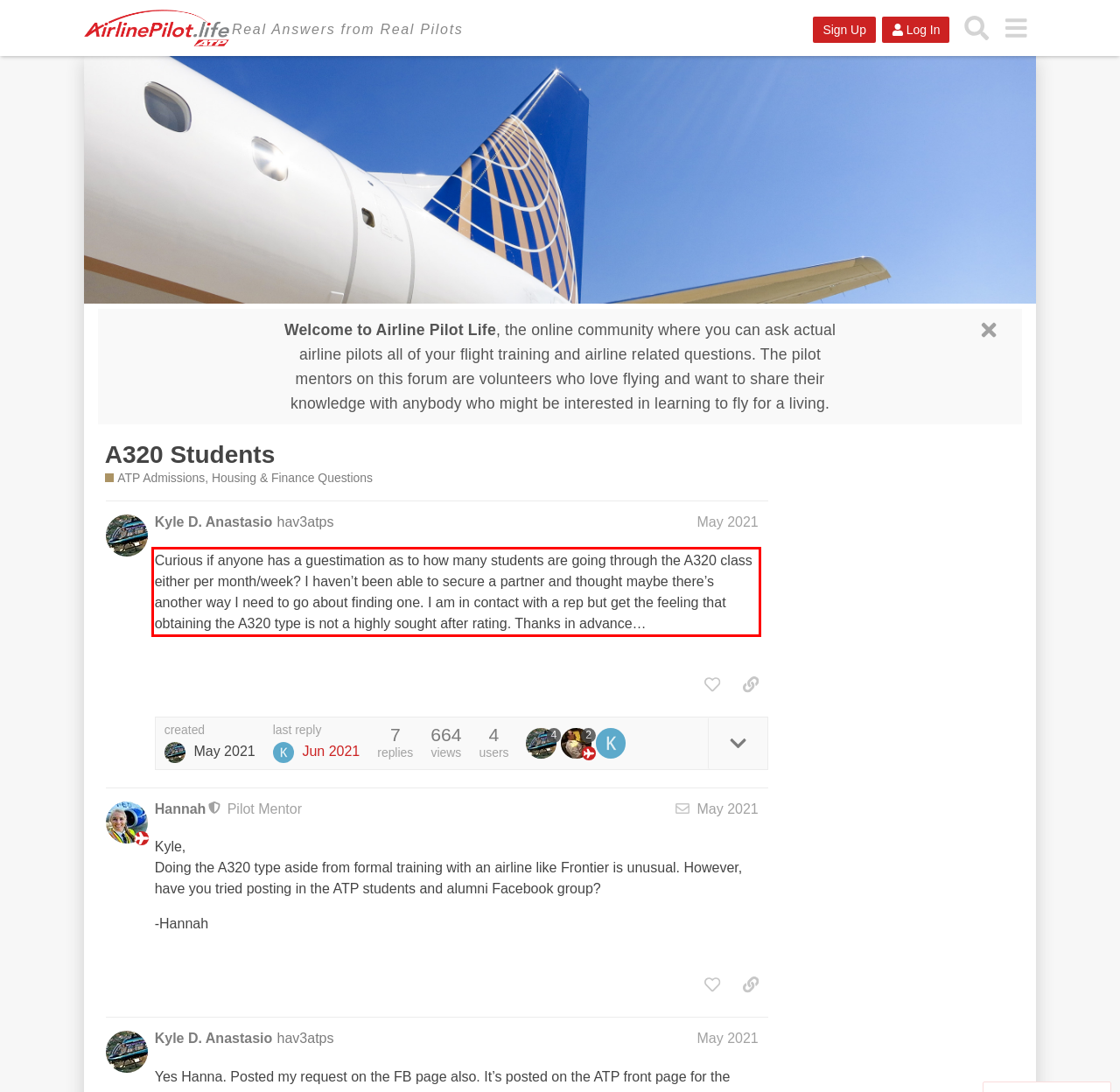Examine the screenshot of the webpage, locate the red bounding box, and generate the text contained within it.

Curious if anyone has a guestimation as to how many students are going through the A320 class either per month/week? I haven’t been able to secure a partner and thought maybe there’s another way I need to go about finding one. I am in contact with a rep but get the feeling that obtaining the A320 type is not a highly sought after rating. Thanks in advance…